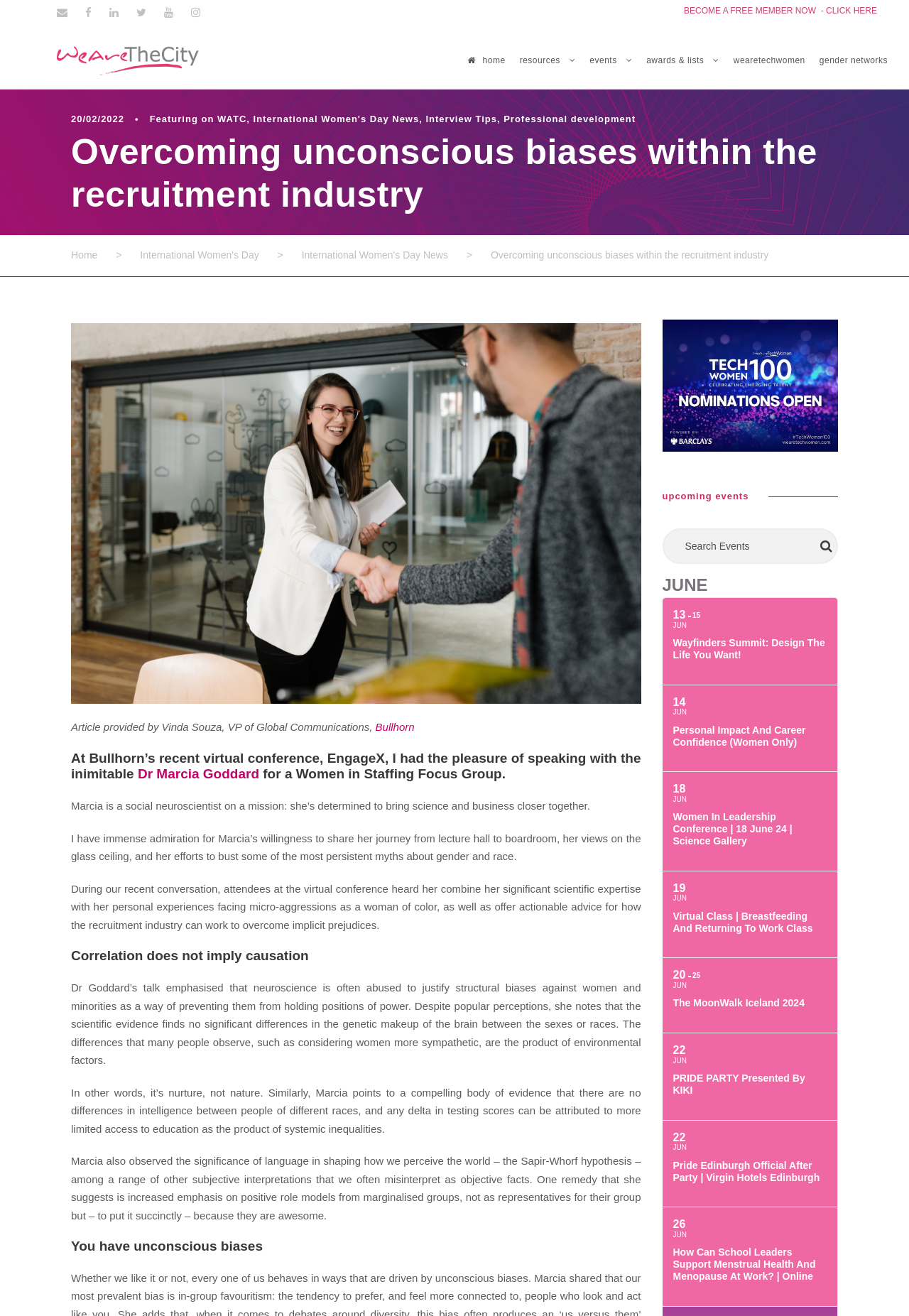Specify the bounding box coordinates of the area to click in order to follow the given instruction: "Click the 'Home' link."

[0.078, 0.19, 0.107, 0.198]